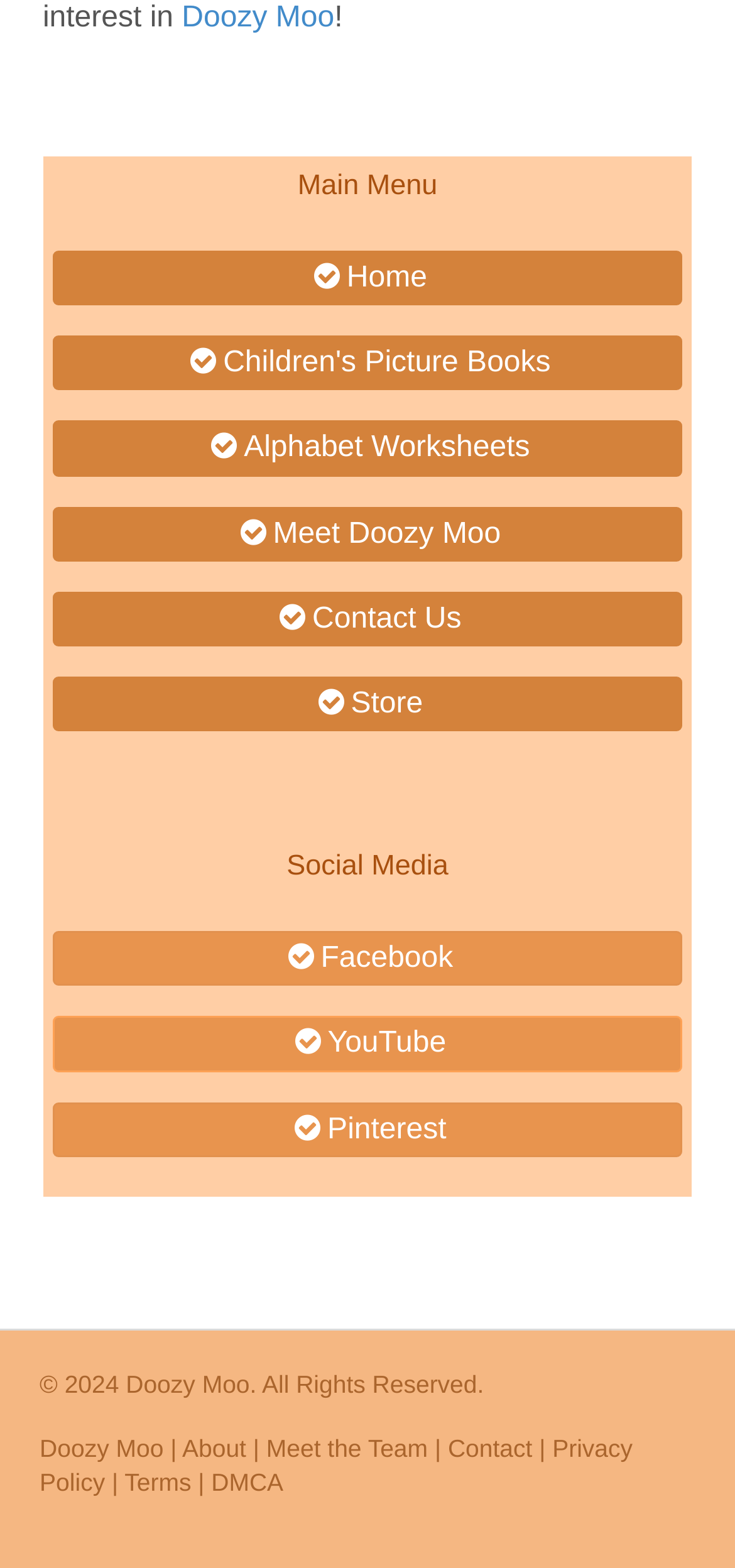Find the bounding box coordinates of the clickable area required to complete the following action: "go to home page".

[0.071, 0.16, 0.929, 0.195]